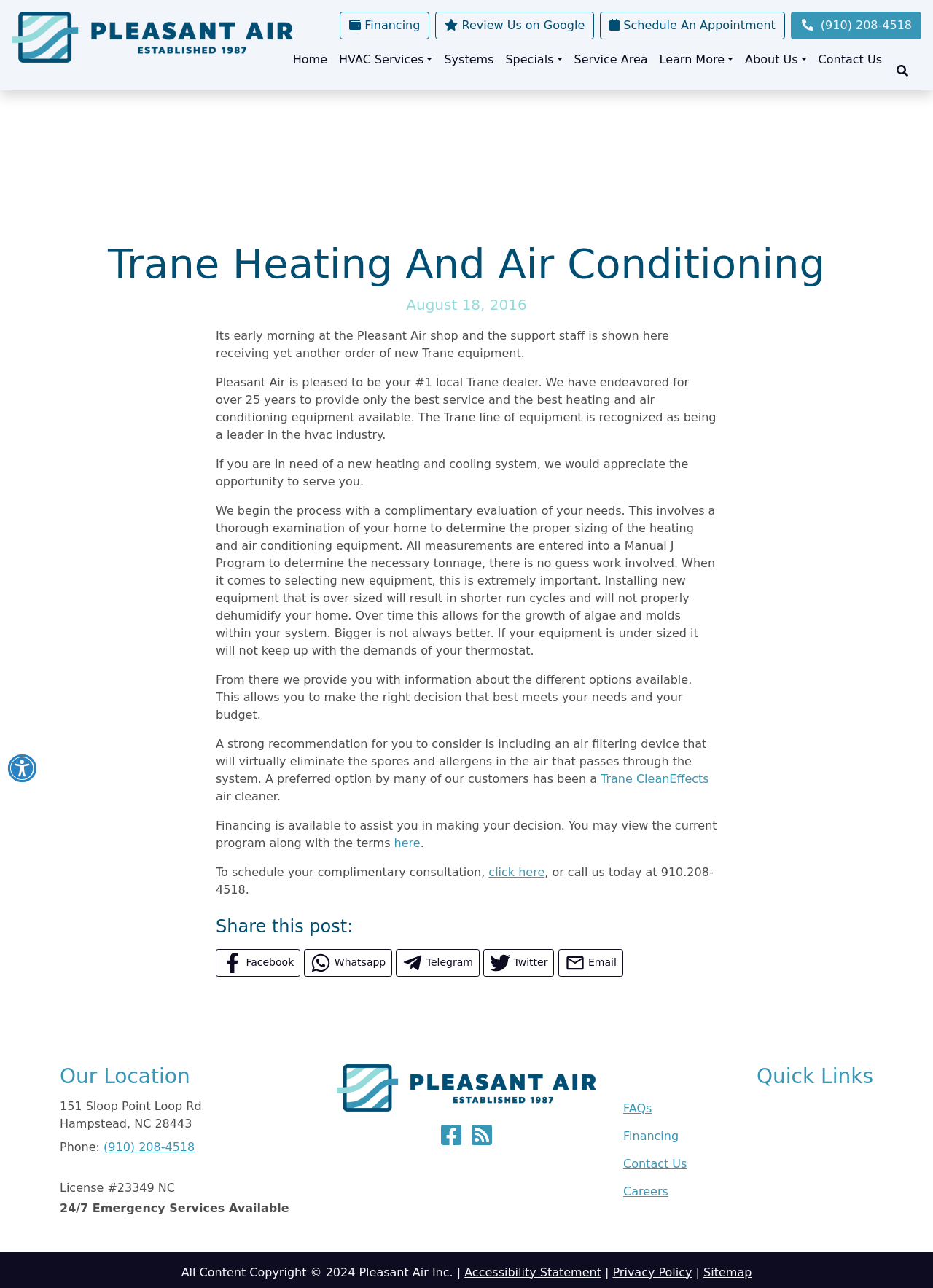Extract the bounding box coordinates of the UI element described by: "Inclassable". The coordinates should include four float numbers ranging from 0 to 1, e.g., [left, top, right, bottom].

None